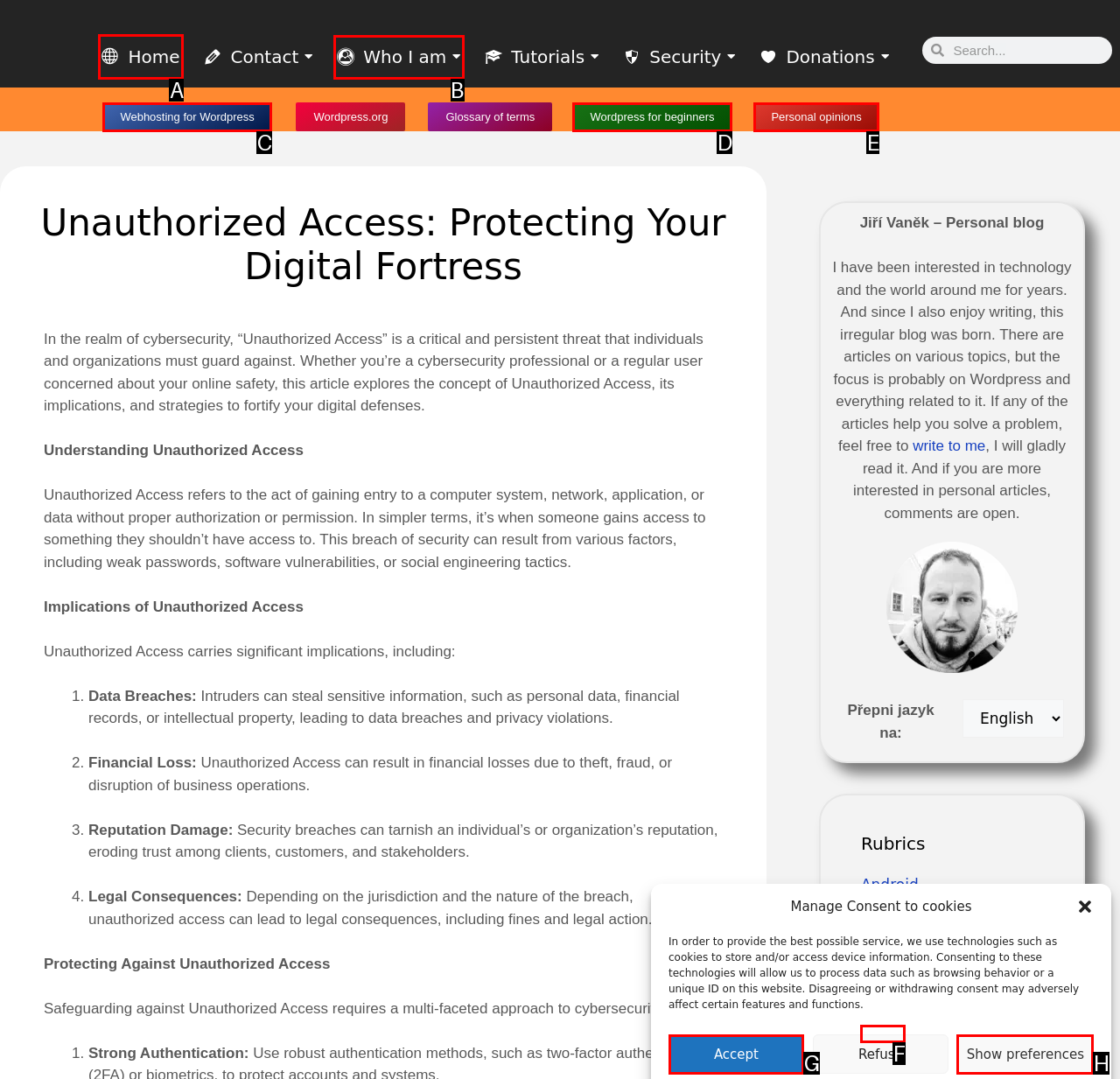Which HTML element should be clicked to fulfill the following task: Go to home page?
Reply with the letter of the appropriate option from the choices given.

A